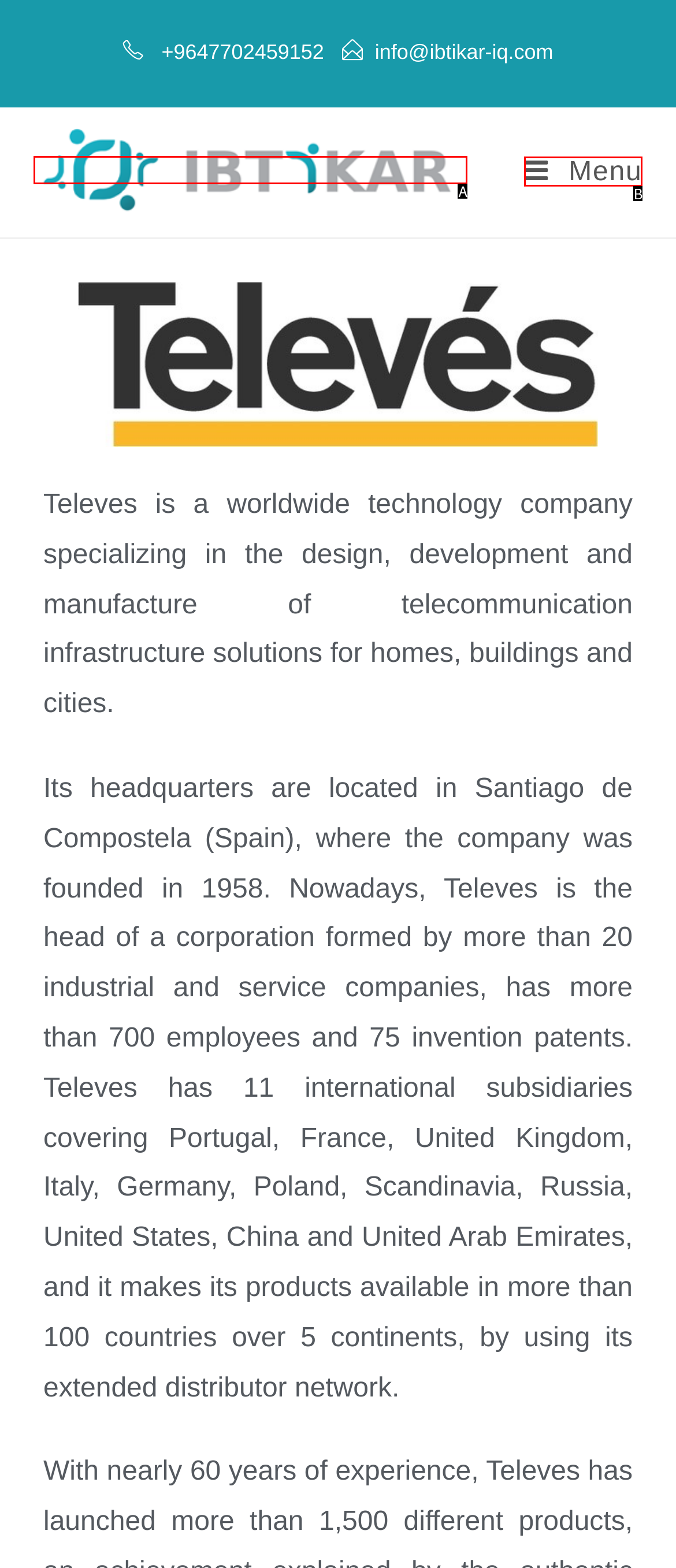Identify the HTML element that matches the description: alt="Ibtikar". Provide the letter of the correct option from the choices.

A